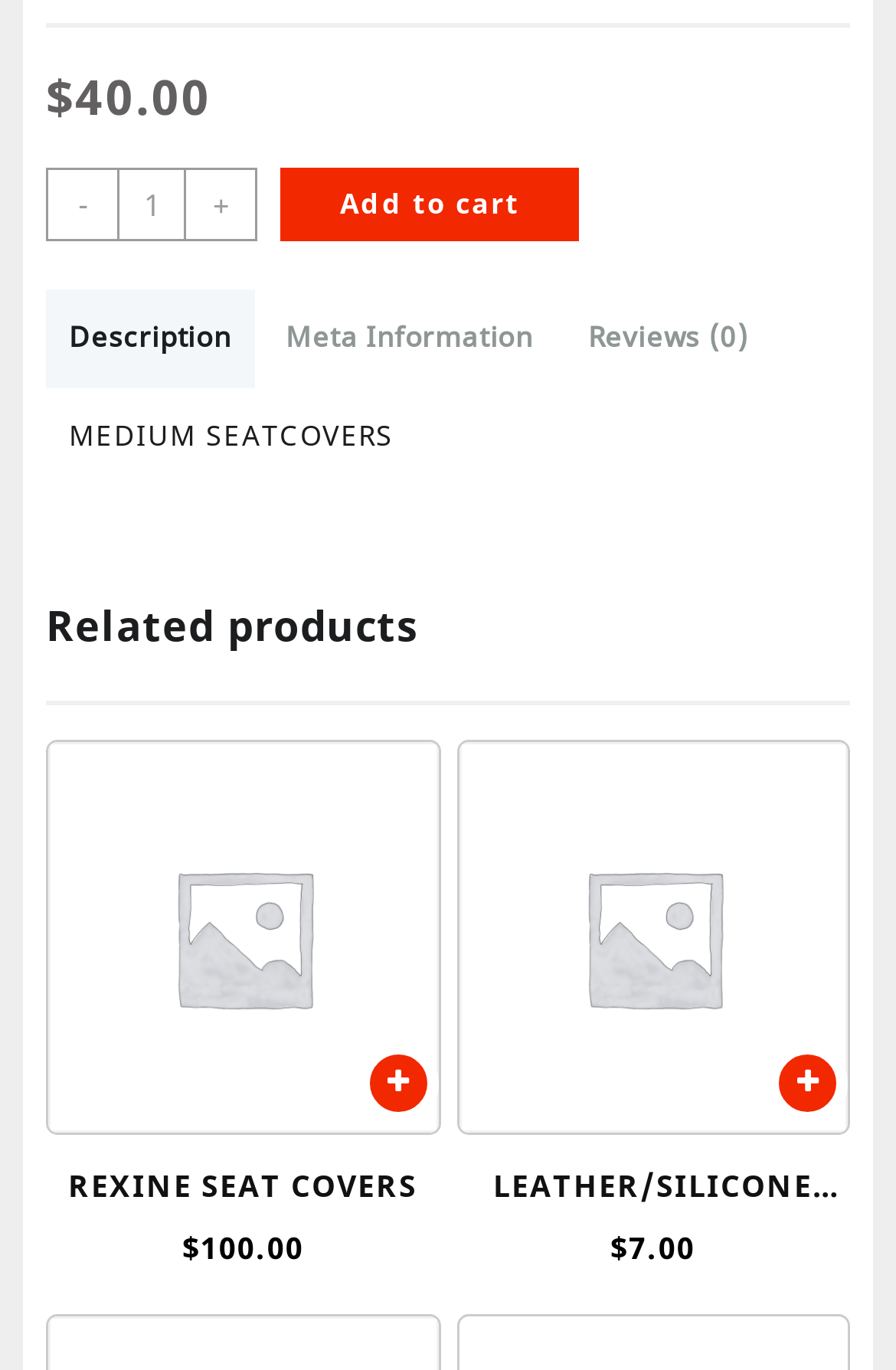What is the purpose of the '-' and '+' buttons?
Examine the image closely and answer the question with as much detail as possible.

The purpose of the '-' and '+' buttons can be inferred by looking at their location near the spinbutton element, which is used to input the quantity of MEDIUM SEATCOVERS. The '-' button likely decreases the quantity, while the '+' button likely increases it.